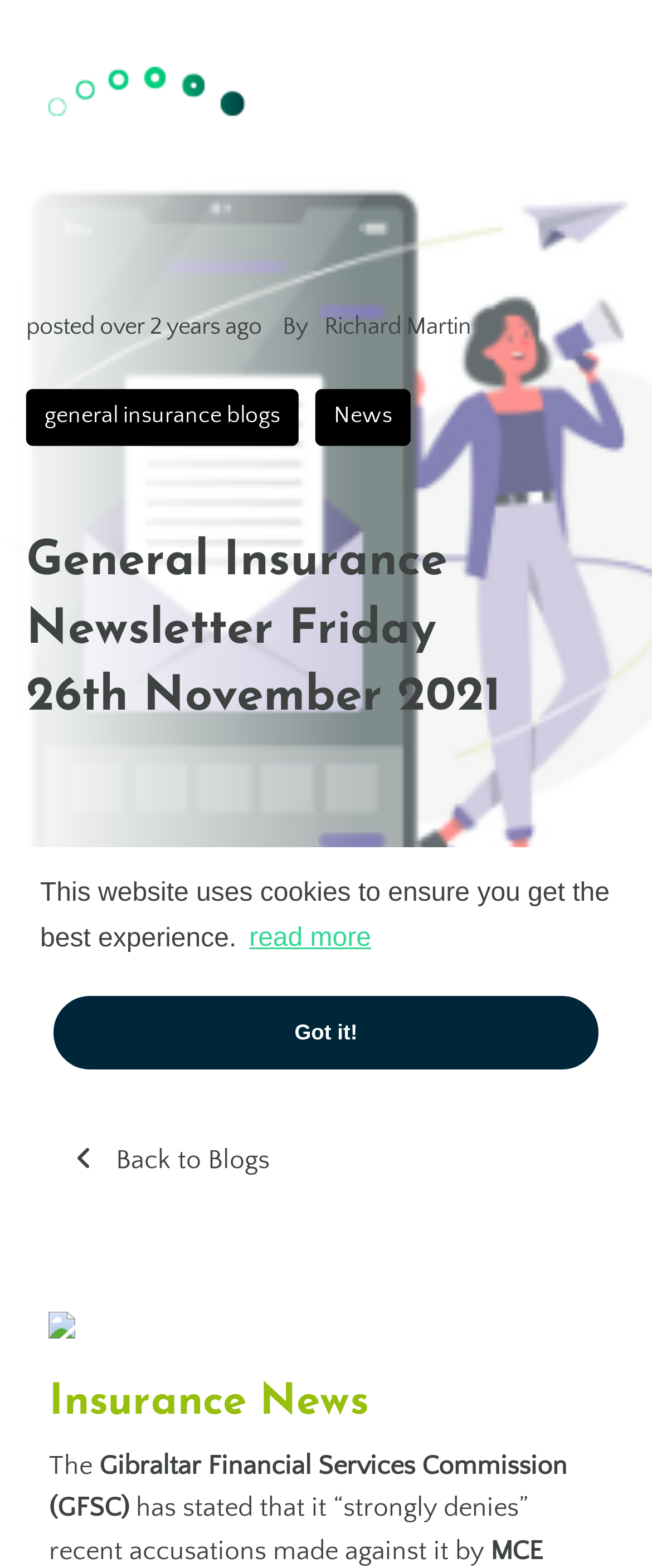Using the description: "read more", determine the UI element's bounding box coordinates. Ensure the coordinates are in the format of four float numbers between 0 and 1, i.e., [left, top, right, bottom].

[0.374, 0.583, 0.577, 0.616]